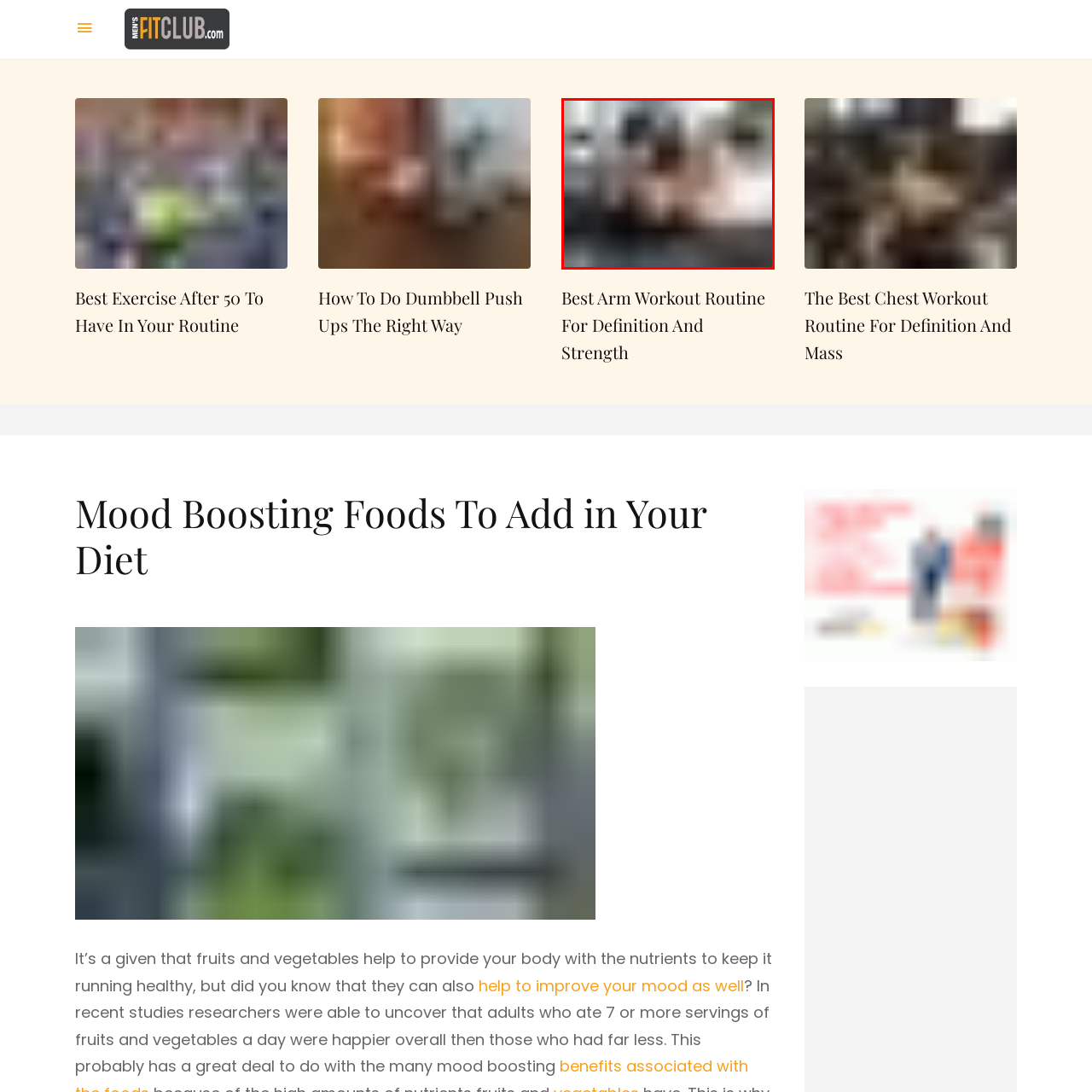Provide a comprehensive description of the image contained within the red rectangle.

The image illustrates a scene related to fitness, specifically tied to an article titled "Best Arm Workout Routine For Definition And Strength." It features an engaging workout setup that highlights the importance of strength training for arm definition. This context is part of broader health and wellness advice aimed at improving physical fitness. The accompanying text underscores the significance of incorporating effective arm workouts into one's routine, promoting a disciplined approach to achieving fitness goals.